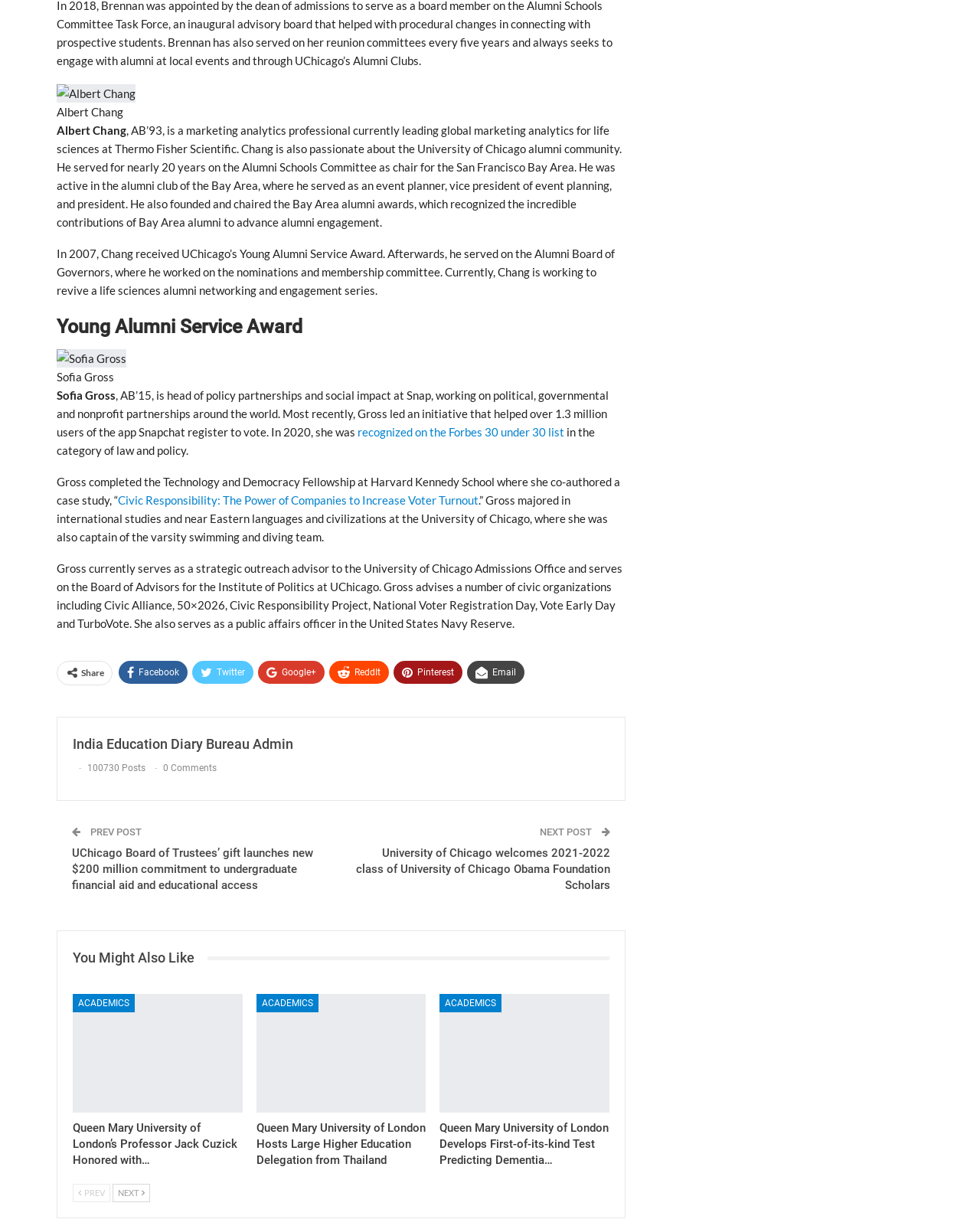For the given element description More from author, determine the bounding box coordinates of the UI element. The coordinates should follow the format (top-left x, top-left y, bottom-right x, bottom-right y) and be within the range of 0 to 1.

[0.212, 0.77, 0.307, 0.789]